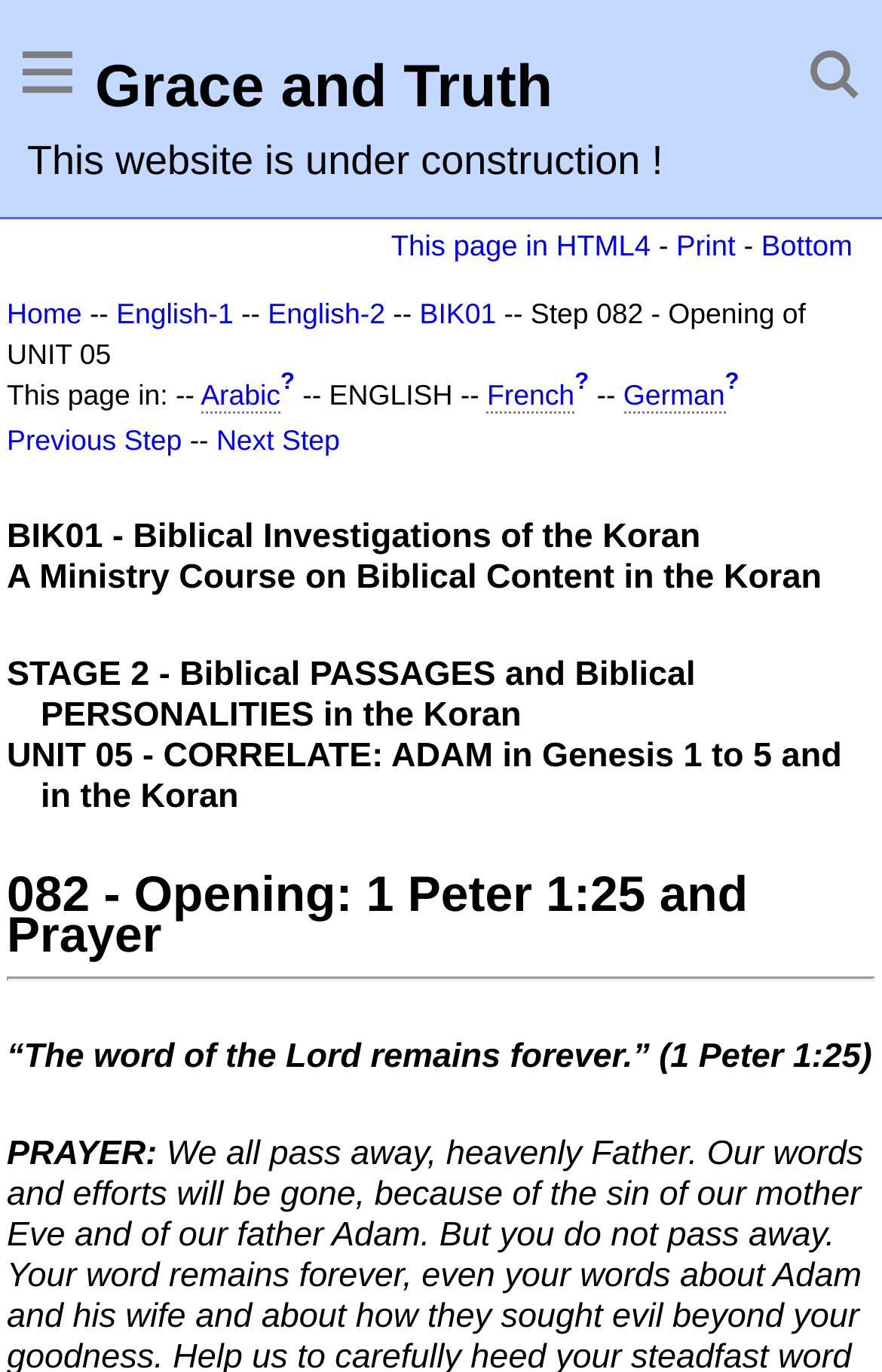Specify the bounding box coordinates of the area to click in order to execute this command: 'Click on 'Home''. The coordinates should consist of four float numbers ranging from 0 to 1, and should be formatted as [left, top, right, bottom].

[0.008, 0.217, 0.093, 0.241]